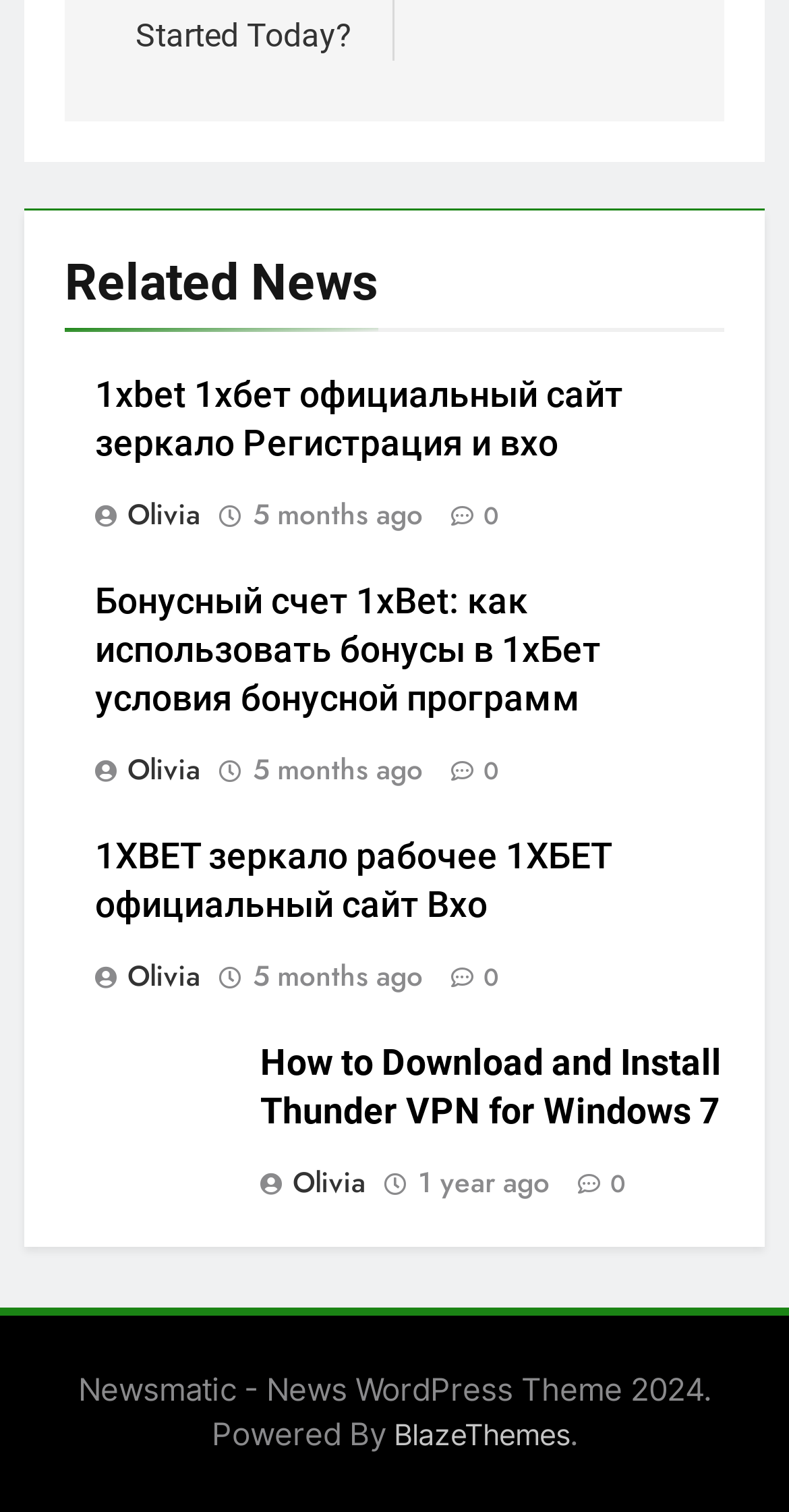What is the topic of the first article?
Based on the content of the image, thoroughly explain and answer the question.

I looked at the heading element [475] inside the first article element [282], which contains the text '1xbet 1хбет официальный сайт зеркало Регистрация и вхо'. This suggests that the topic of the first article is related to 1xbet.